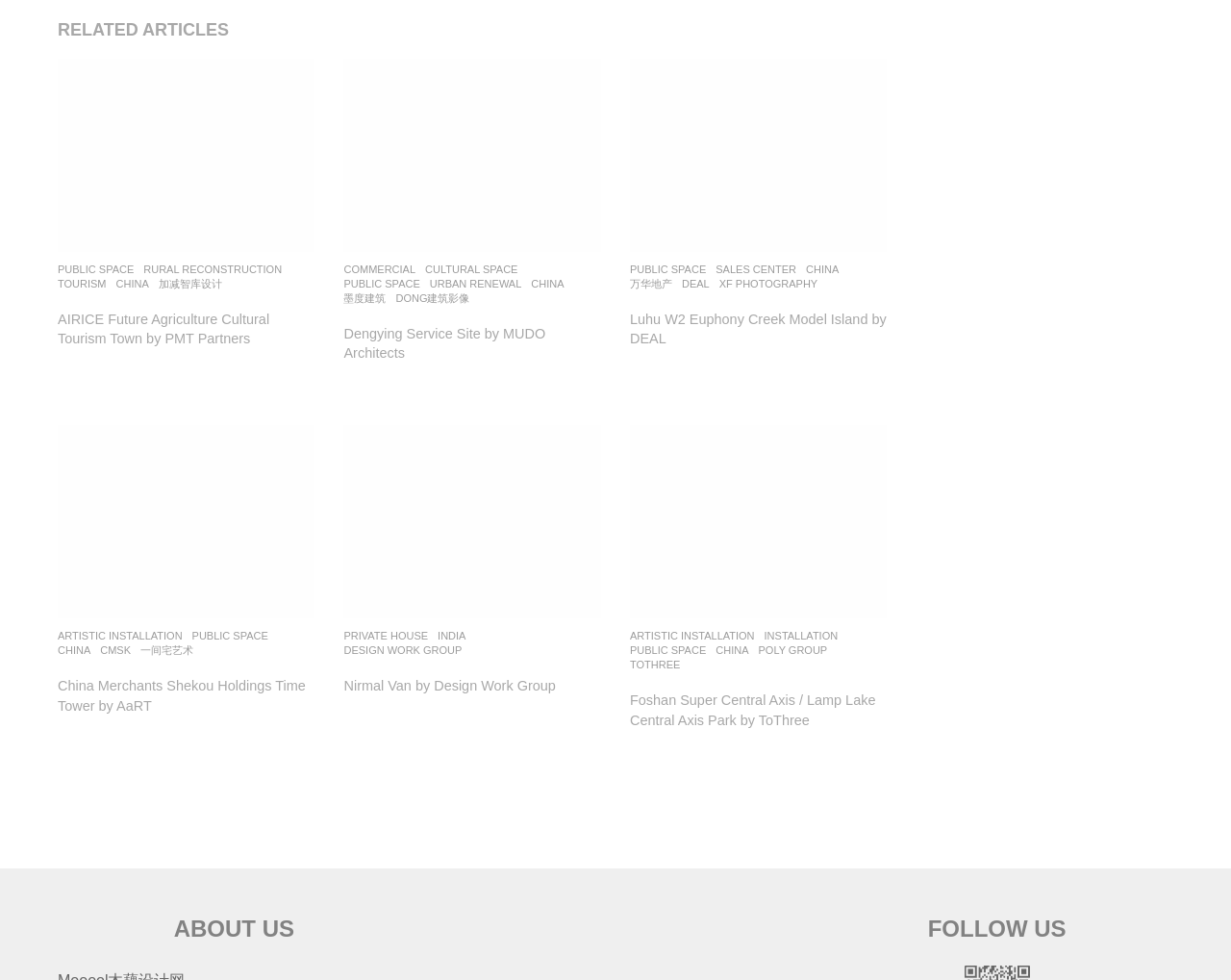Provide a single word or phrase to answer the given question: 
What is the topic of the first article?

AIRICE Future Agriculture Cultural Tourism Town